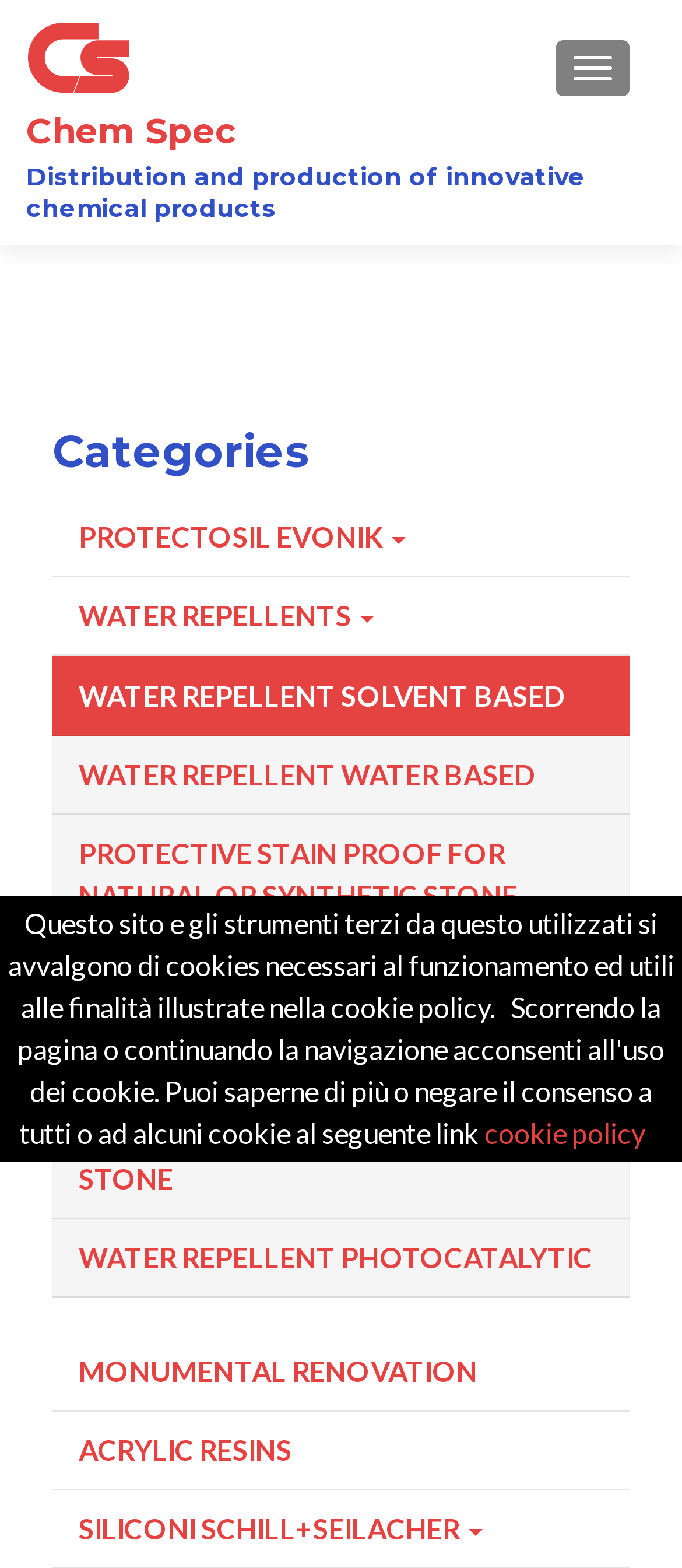Provide the bounding box coordinates of the HTML element this sentence describes: "Water Repellent Photocatalytic".

[0.077, 0.778, 0.923, 0.828]